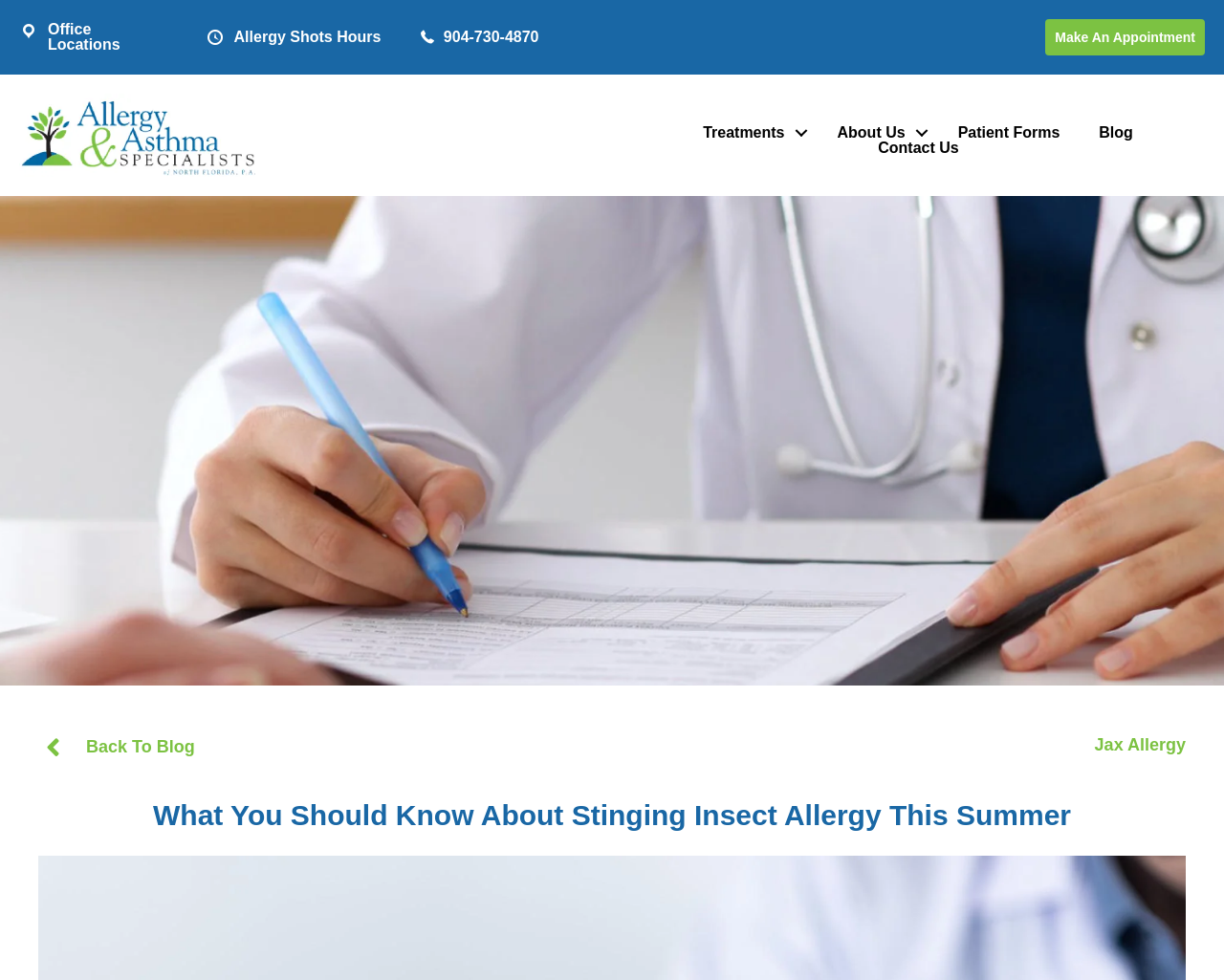Please give a concise answer to this question using a single word or phrase: 
What can you do on this webpage?

Make An Appointment